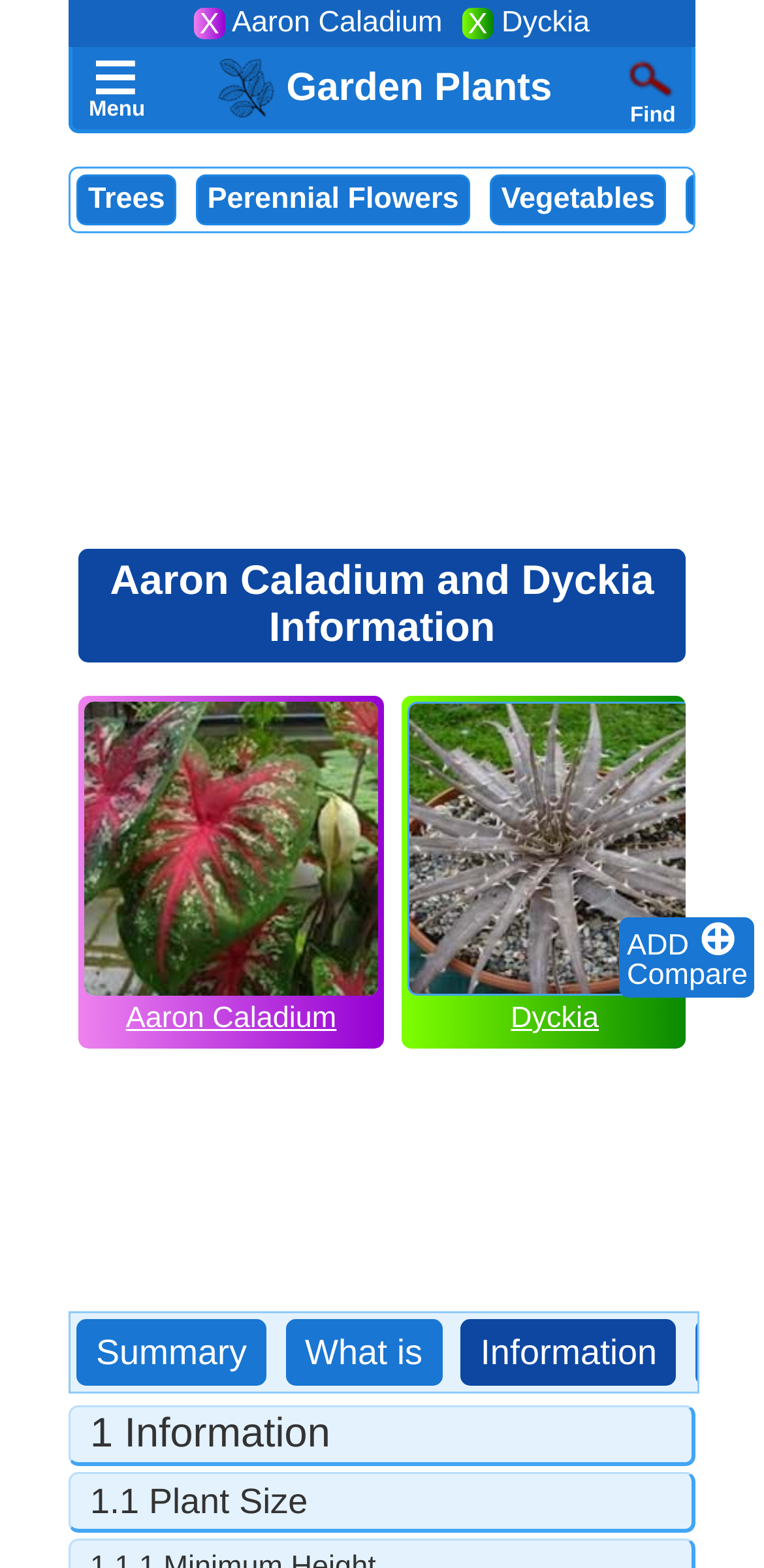How many plants are currently being compared?
Please analyze the image and answer the question with as much detail as possible.

The webpage has two links, 'Aaron Caladium' and 'Dyckia', which suggests that two plants are currently being compared. Additionally, there are two 'Remove' buttons, one for each plant, which further supports this conclusion.